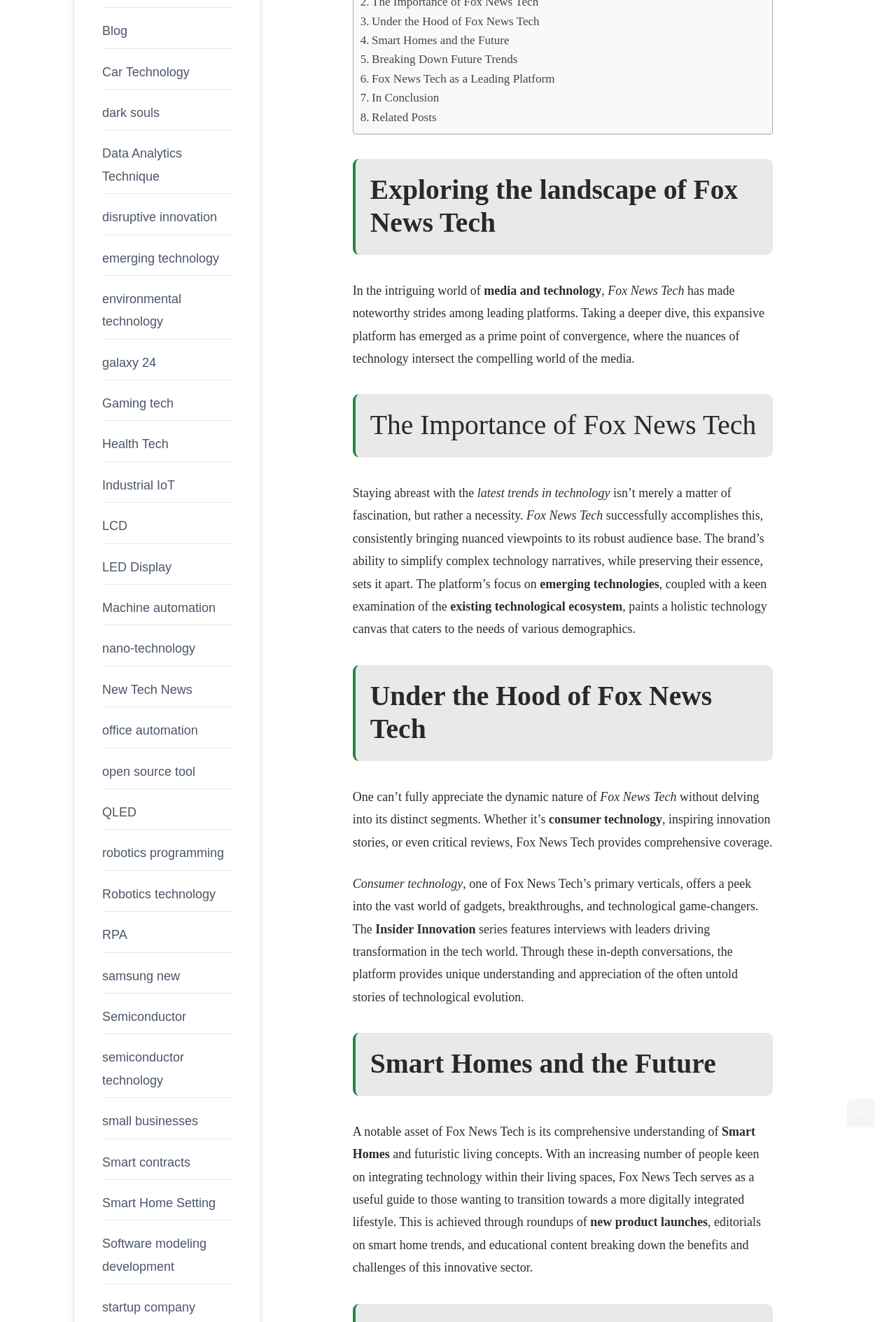Please specify the bounding box coordinates in the format (top-left x, top-left y, bottom-right x, bottom-right y), with values ranging from 0 to 1. Identify the bounding box for the UI component described as follows: RPA

[0.114, 0.702, 0.142, 0.712]